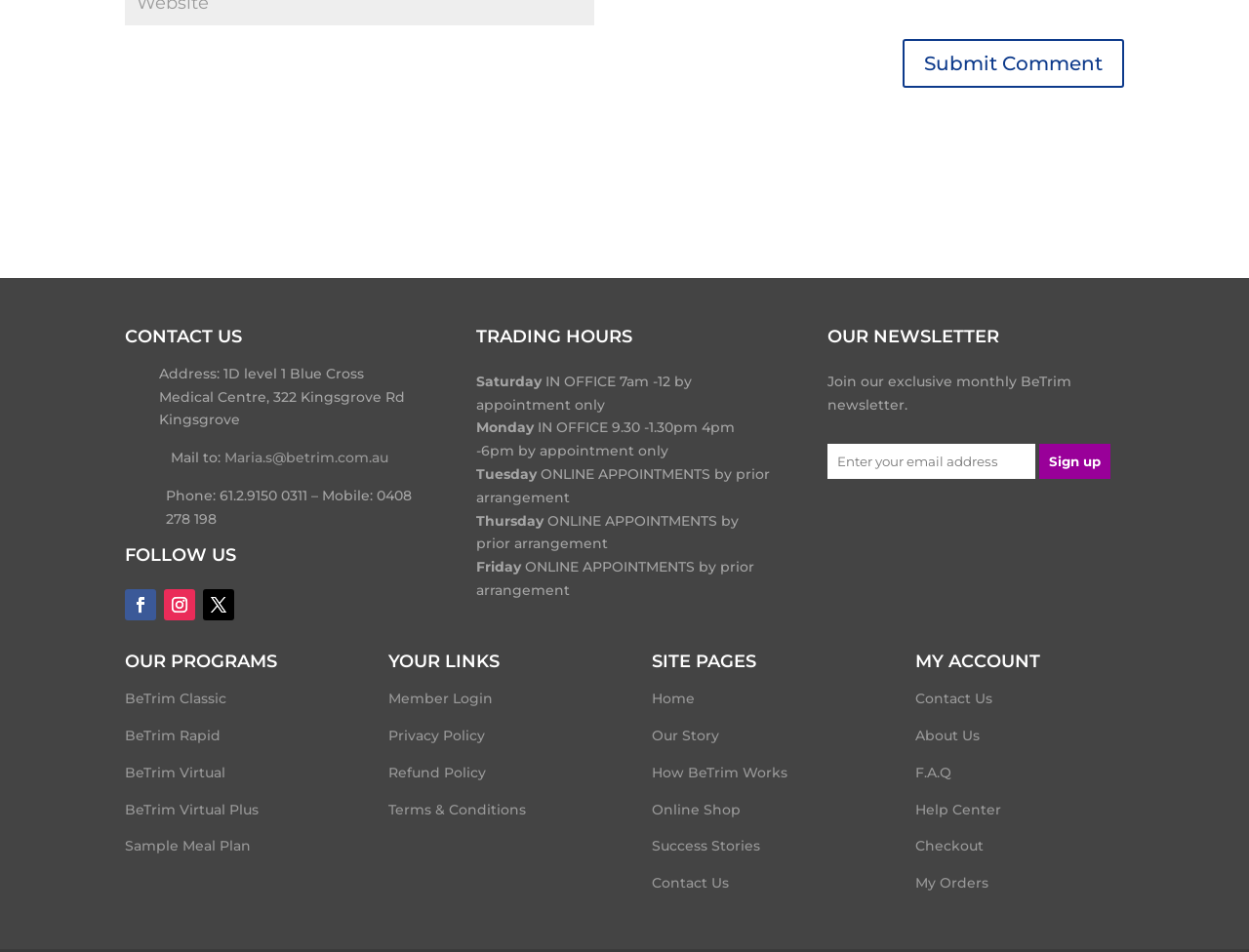For the following element description, predict the bounding box coordinates in the format (top-left x, top-left y, bottom-right x, bottom-right y). All values should be floating point numbers between 0 and 1. Description: On Sal Mal Lane

None